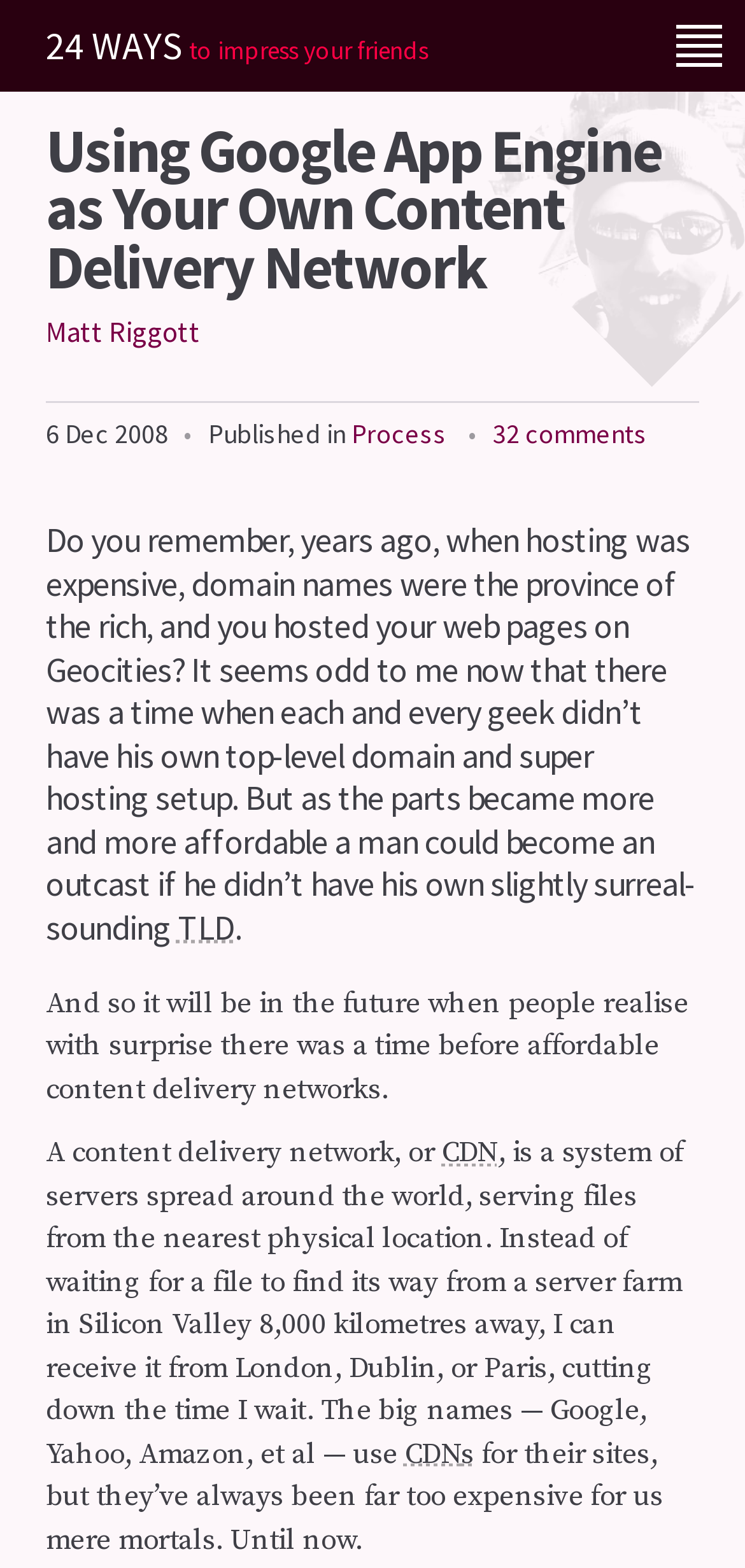Please determine the bounding box coordinates, formatted as (top-left x, top-left y, bottom-right x, bottom-right y), with all values as floating point numbers between 0 and 1. Identify the bounding box of the region described as: 32 comments

[0.662, 0.265, 0.869, 0.287]